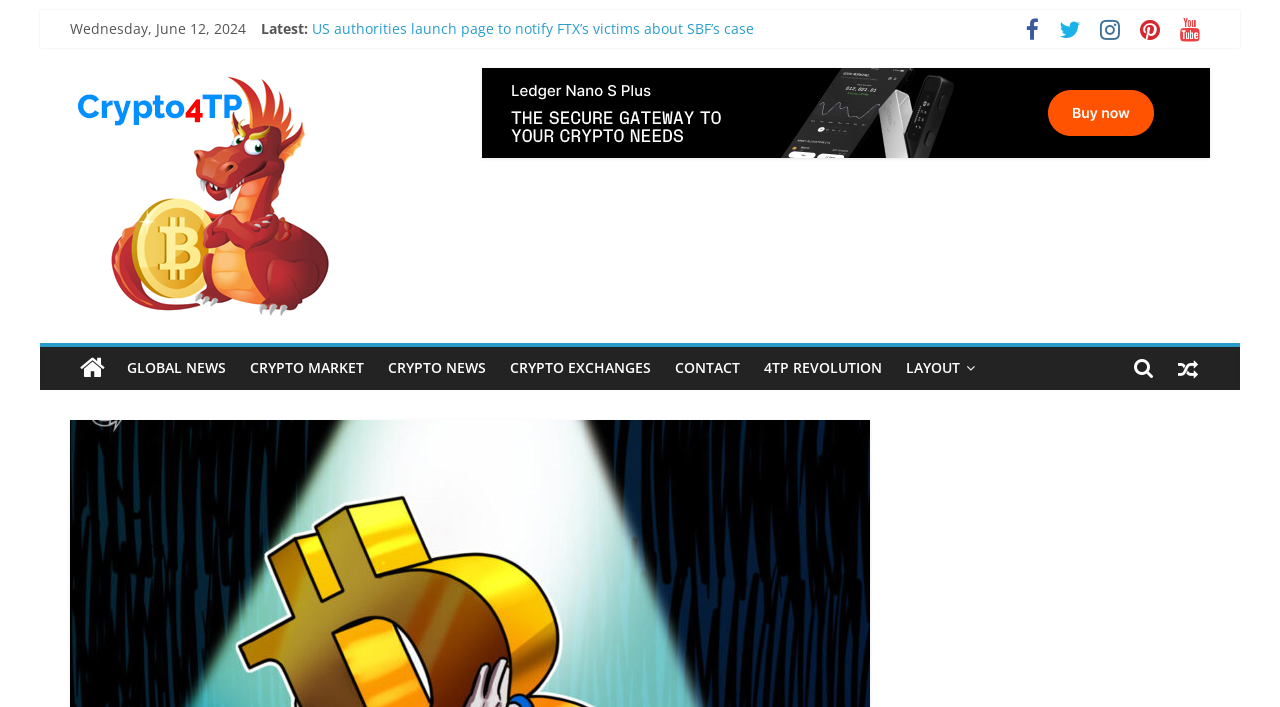Please provide the bounding box coordinates for the UI element as described: "Contact". The coordinates must be four floats between 0 and 1, represented as [left, top, right, bottom].

[0.518, 0.491, 0.588, 0.551]